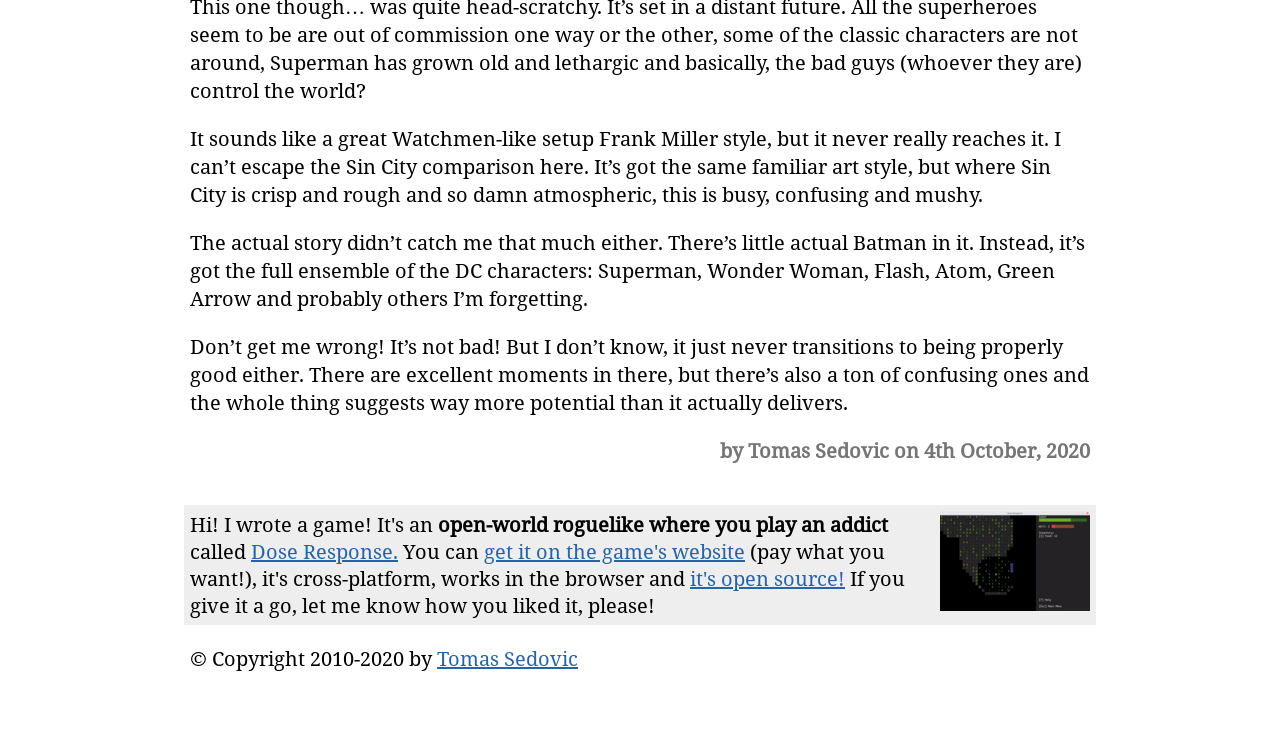Predict the bounding box for the UI component with the following description: "Kakao TALK for SONY".

None